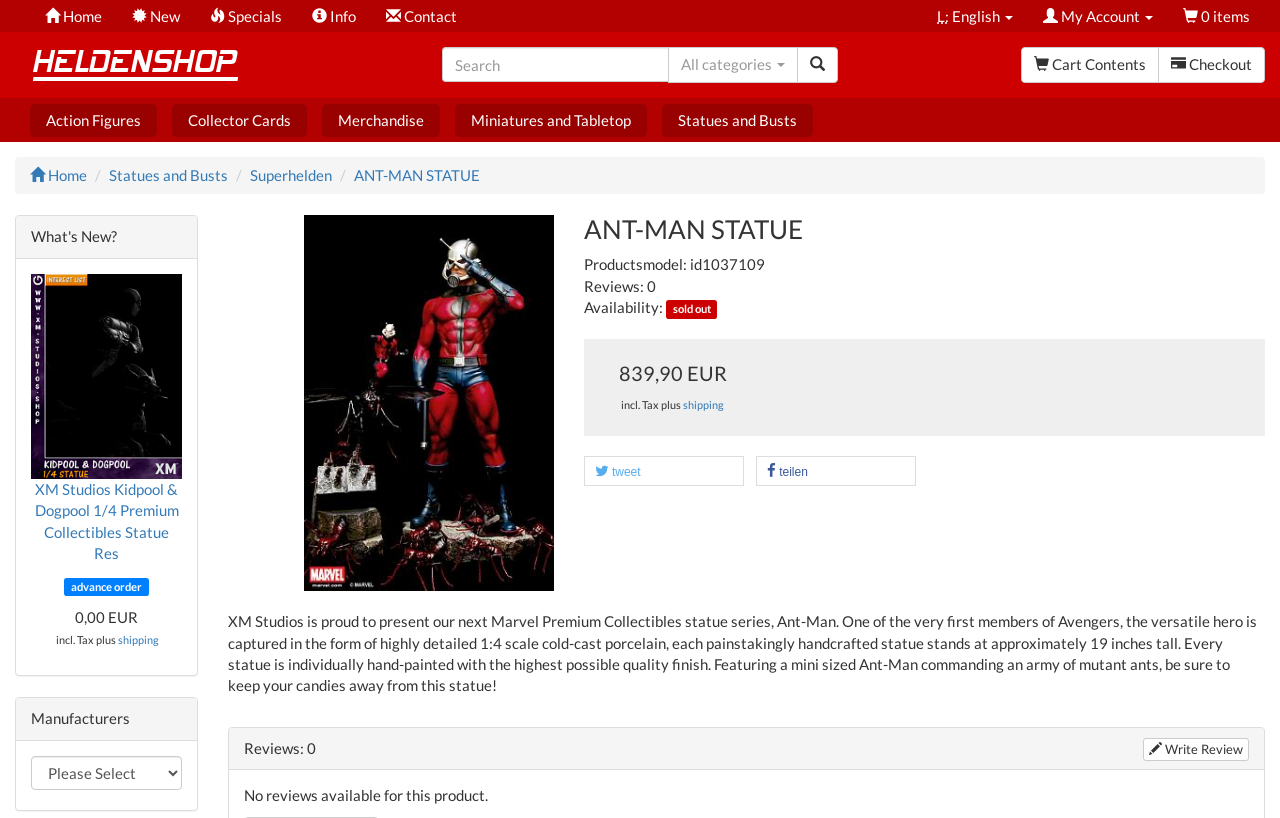Find the bounding box coordinates of the clickable area that will achieve the following instruction: "Click on the Siding link".

None